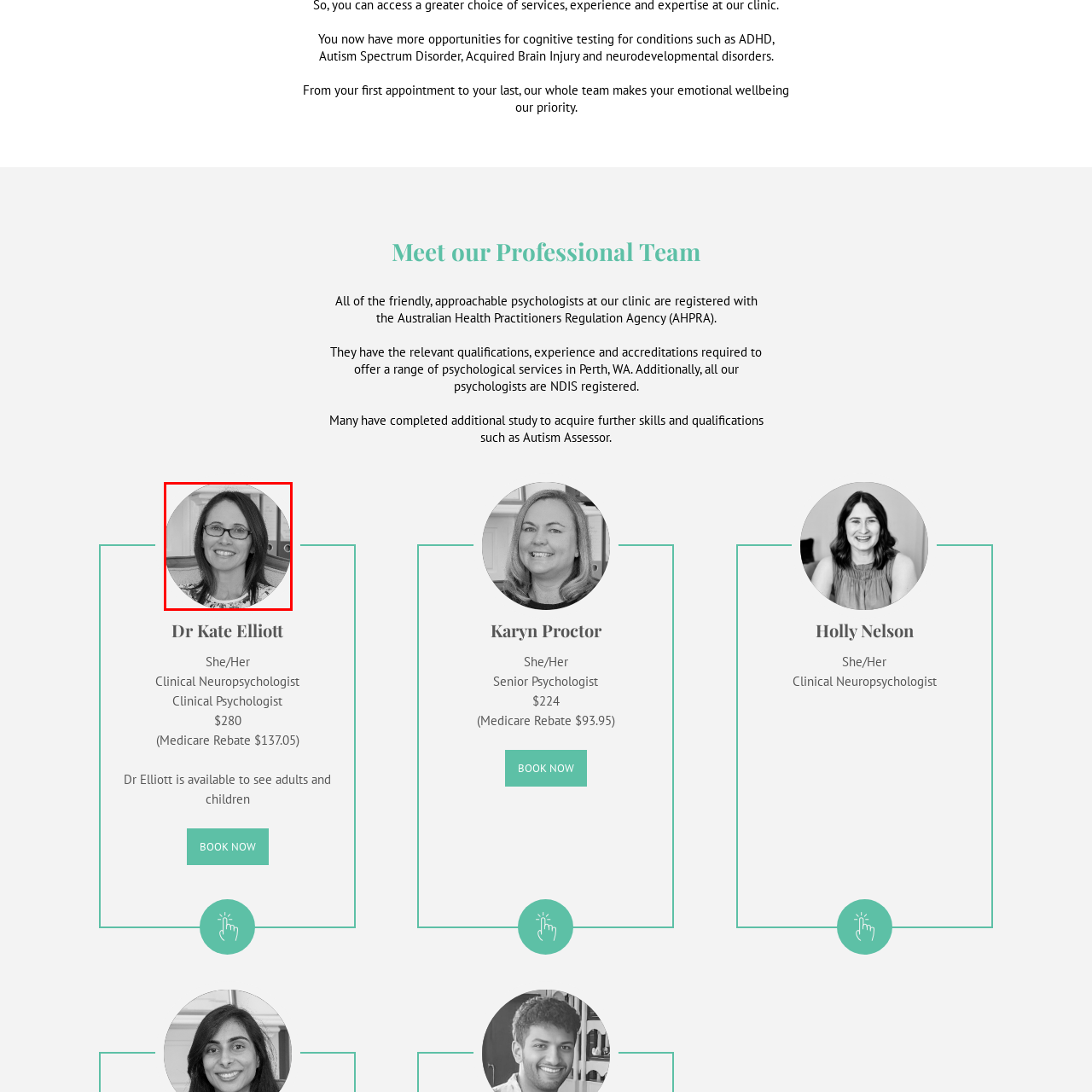What additional qualification does Dr. Elliott hold?
Please review the image inside the red bounding box and answer using a single word or phrase.

Autism Assessor